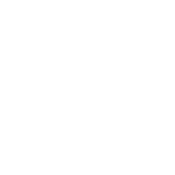Answer the question in one word or a short phrase:
Is the wedding decor product affordable?

Yes